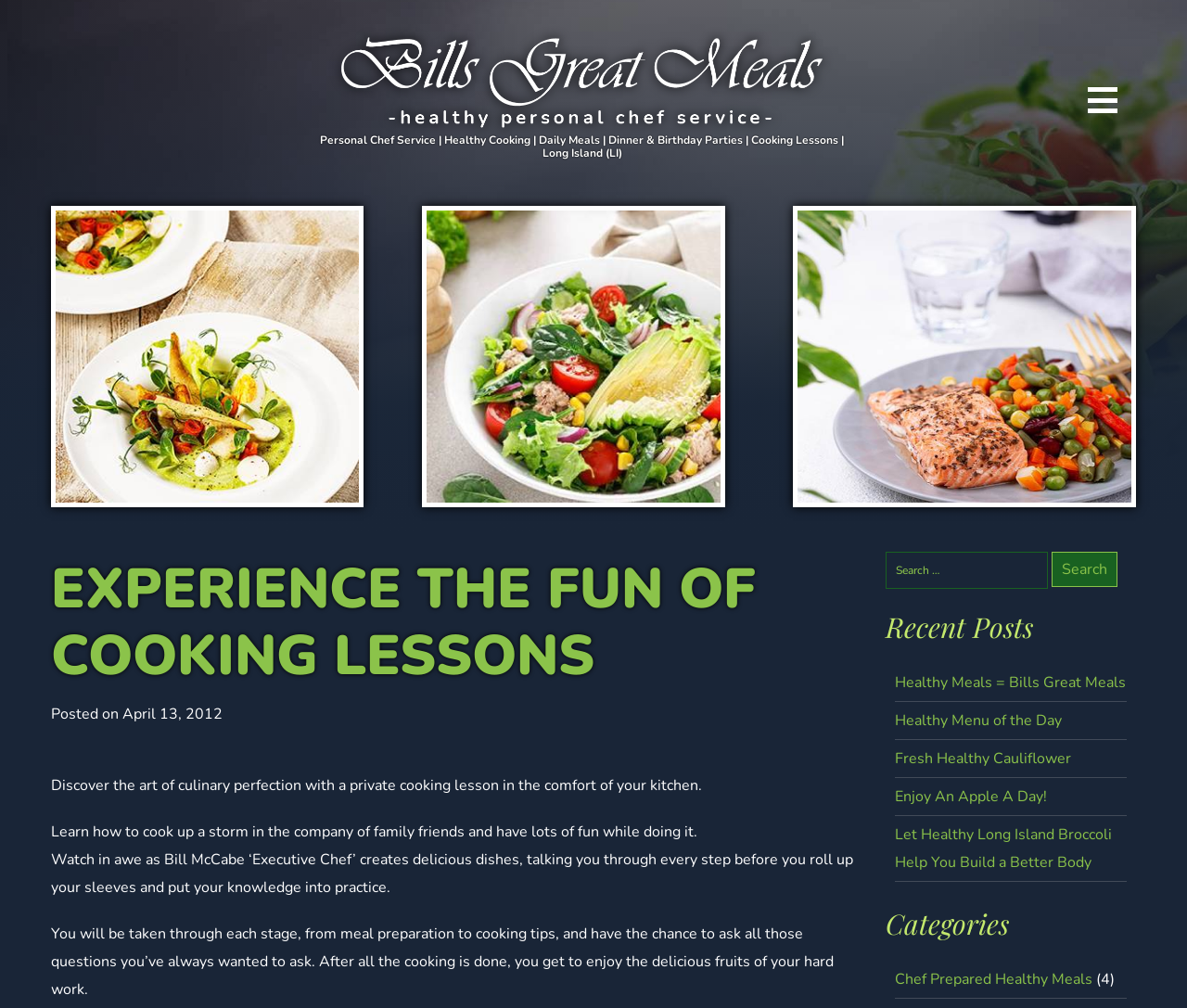Determine the coordinates of the bounding box for the clickable area needed to execute this instruction: "View the image of cooking lessons".

[0.043, 0.204, 0.306, 0.503]